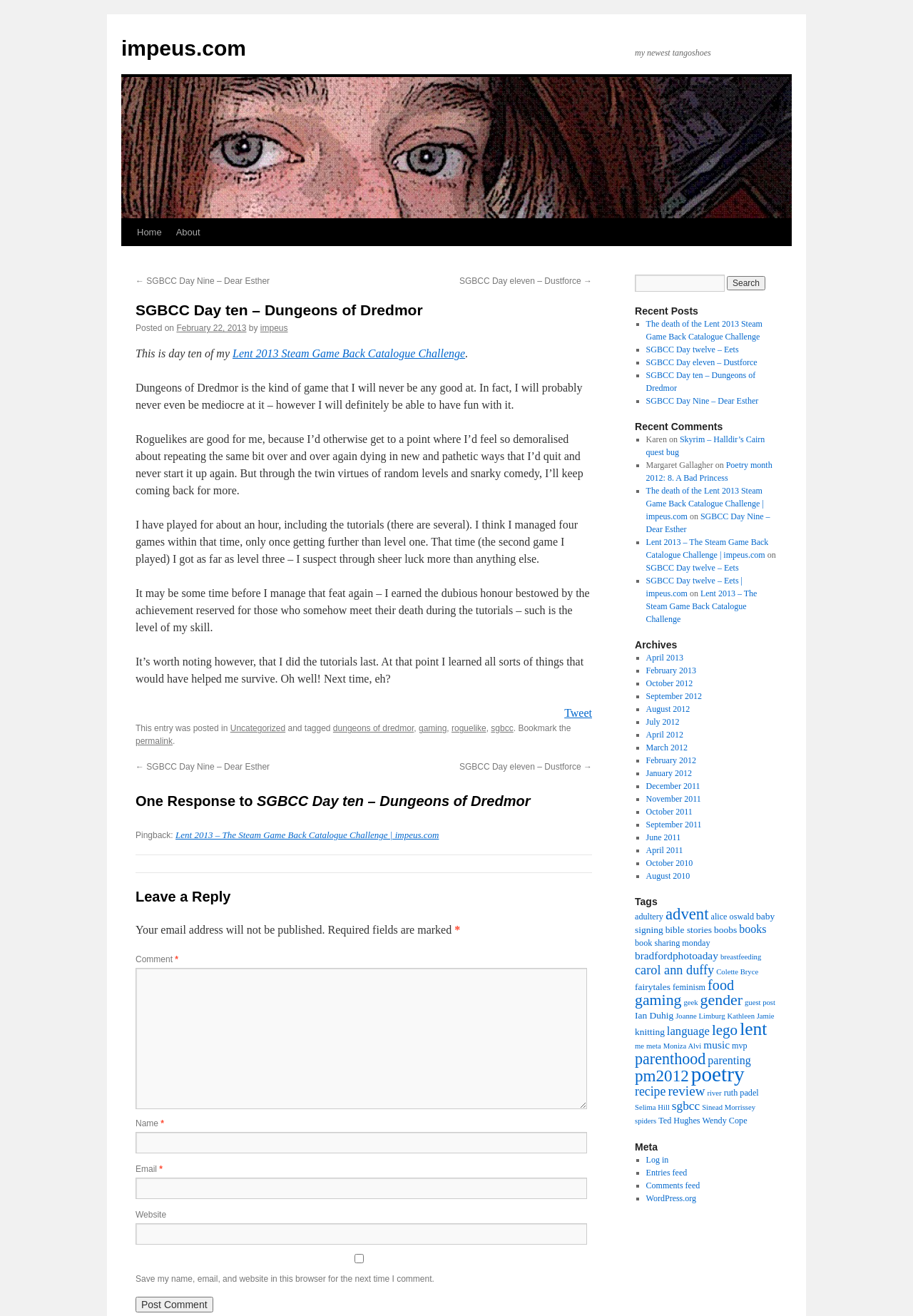Please identify the bounding box coordinates of the region to click in order to complete the task: "Search for something". The coordinates must be four float numbers between 0 and 1, specified as [left, top, right, bottom].

[0.695, 0.209, 0.794, 0.222]